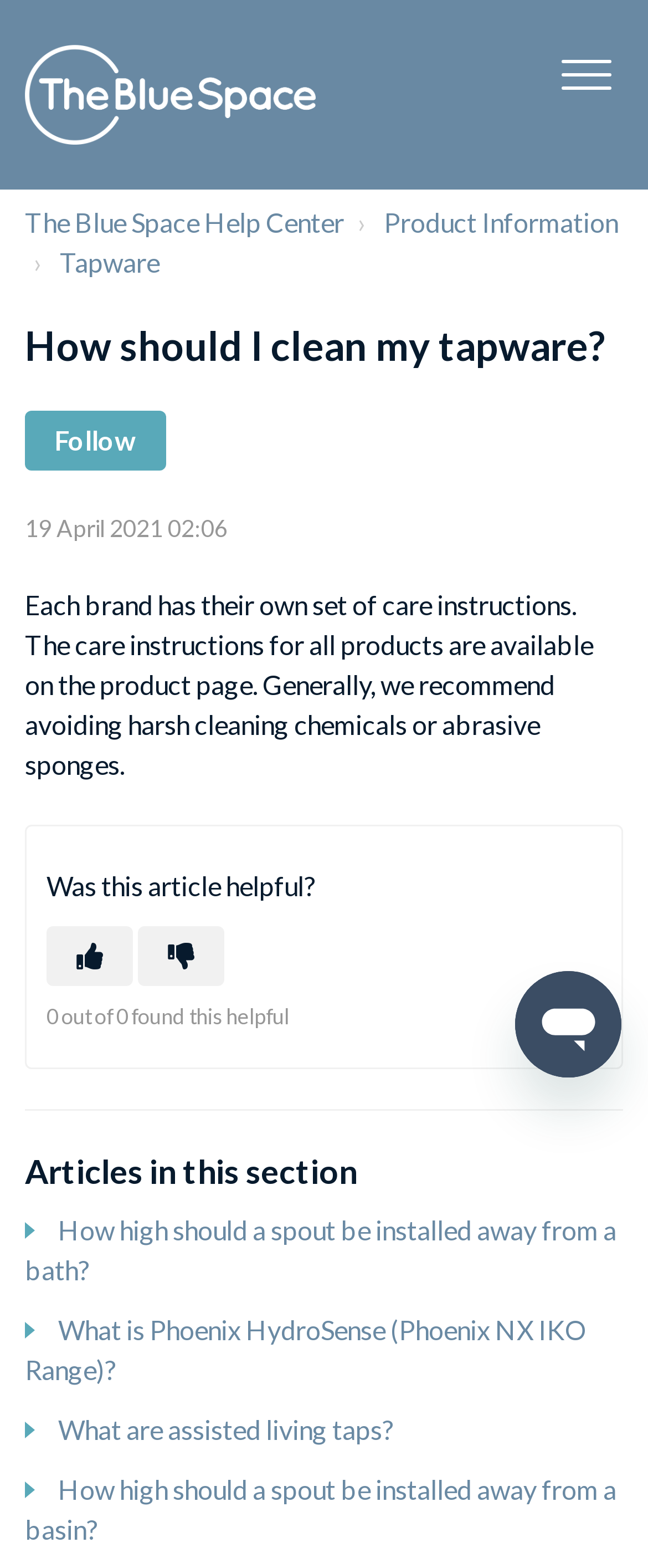Please provide a one-word or phrase answer to the question: 
What is the rating of the current article?

0 out of 0